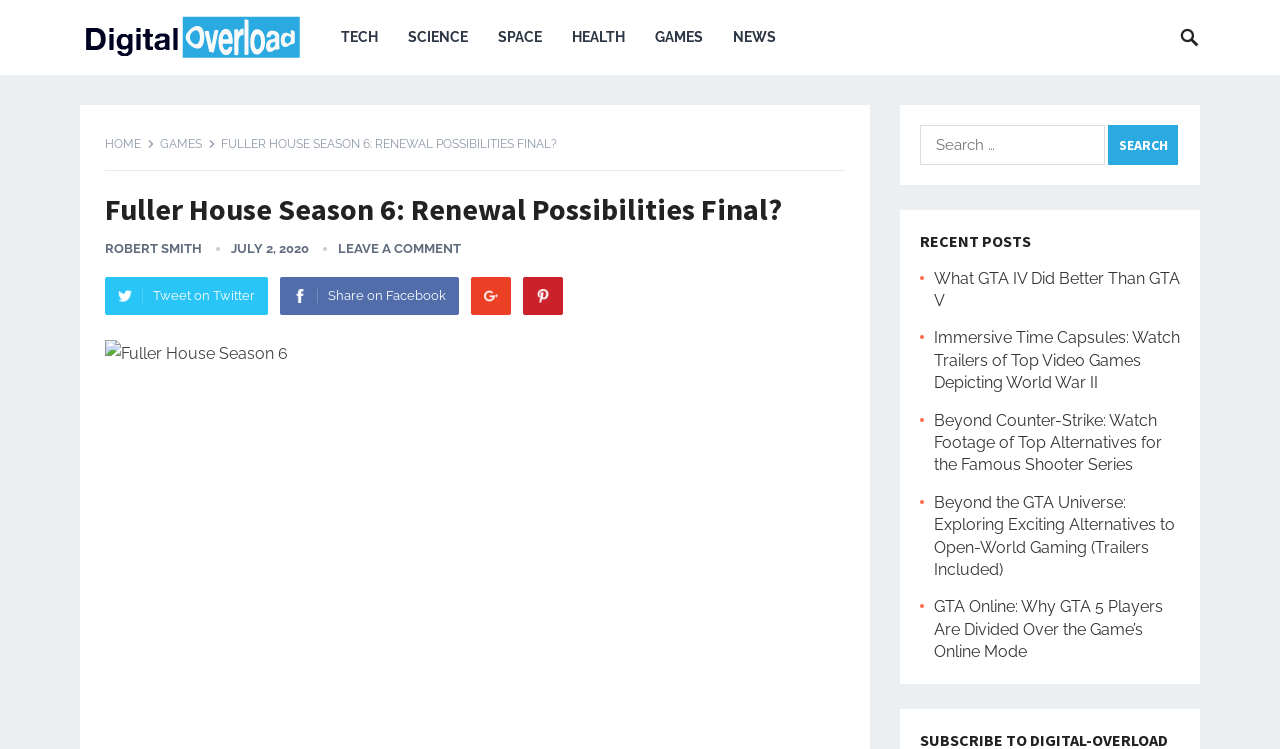Identify the bounding box coordinates for the element you need to click to achieve the following task: "Leave a comment". Provide the bounding box coordinates as four float numbers between 0 and 1, in the form [left, top, right, bottom].

[0.264, 0.322, 0.36, 0.342]